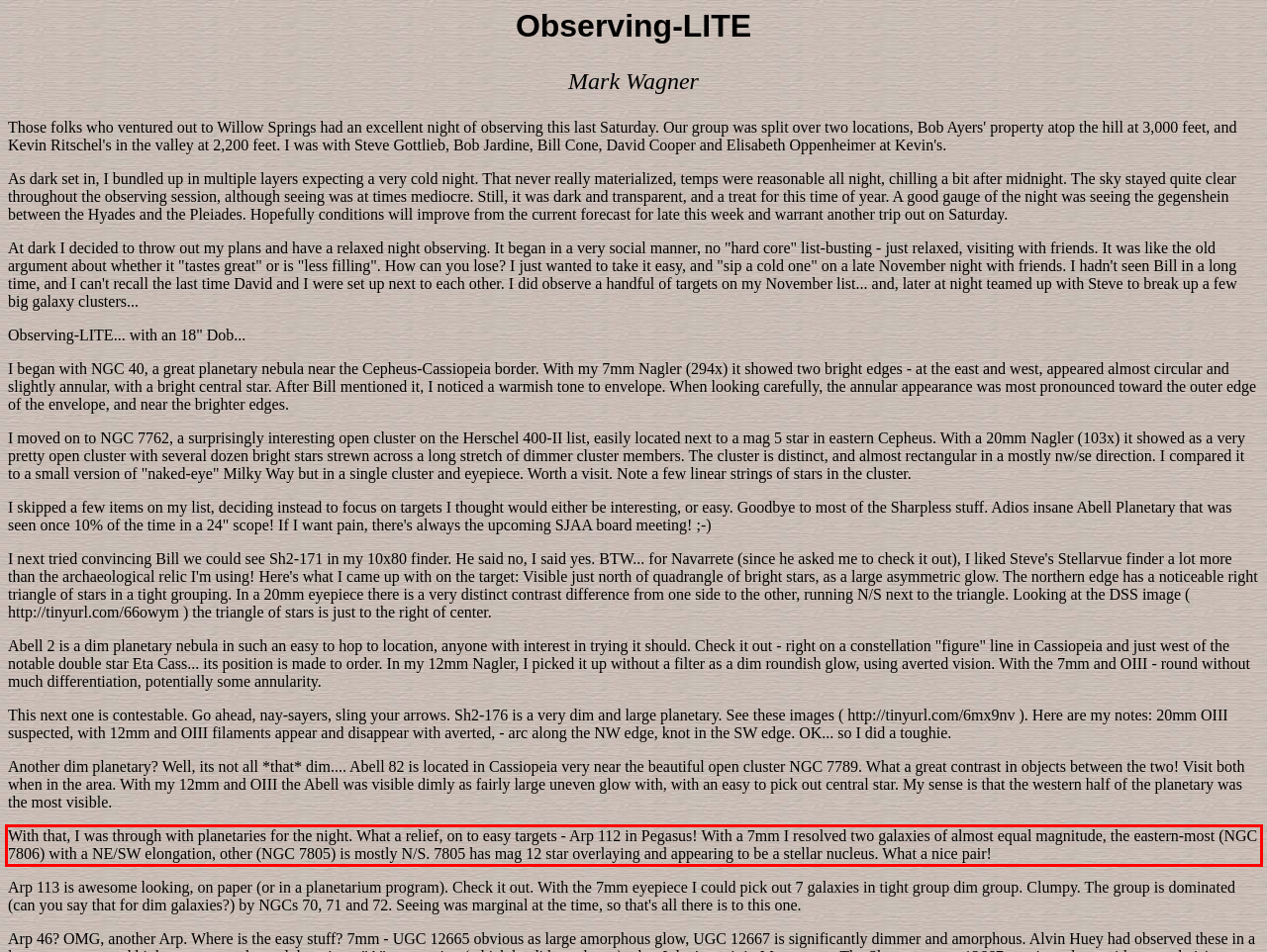Within the provided webpage screenshot, find the red rectangle bounding box and perform OCR to obtain the text content.

With that, I was through with planetaries for the night. What a relief, on to easy targets - Arp 112 in Pegasus! With a 7mm I resolved two galaxies of almost equal magnitude, the eastern-most (NGC 7806) with a NE/SW elongation, other (NGC 7805) is mostly N/S. 7805 has mag 12 star overlaying and appearing to be a stellar nucleus. What a nice pair!